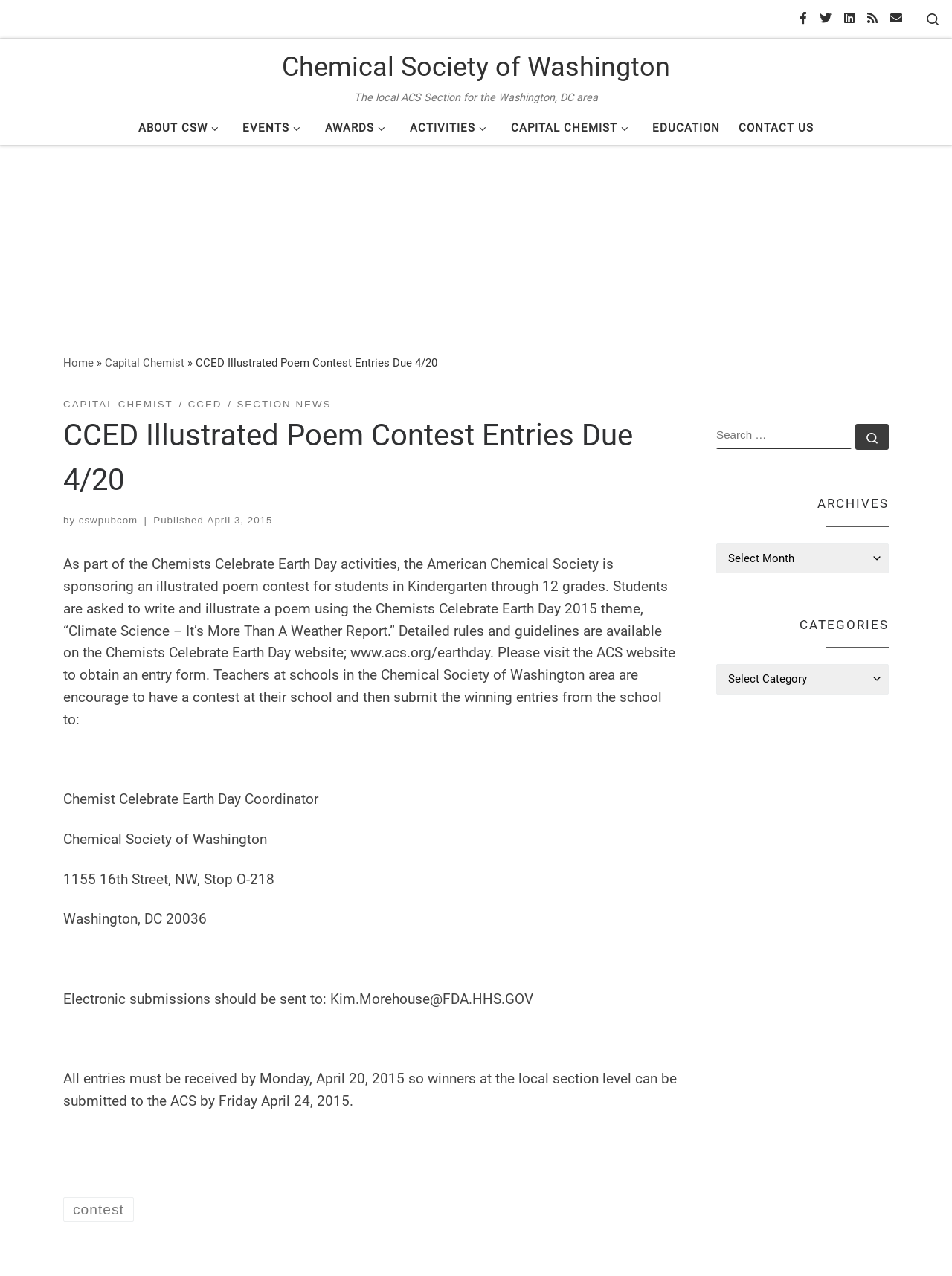Please specify the bounding box coordinates of the area that should be clicked to accomplish the following instruction: "Read the CCED Illustrated Poem Contest article". The coordinates should consist of four float numbers between 0 and 1, i.e., [left, top, right, bottom].

[0.066, 0.31, 0.711, 0.983]